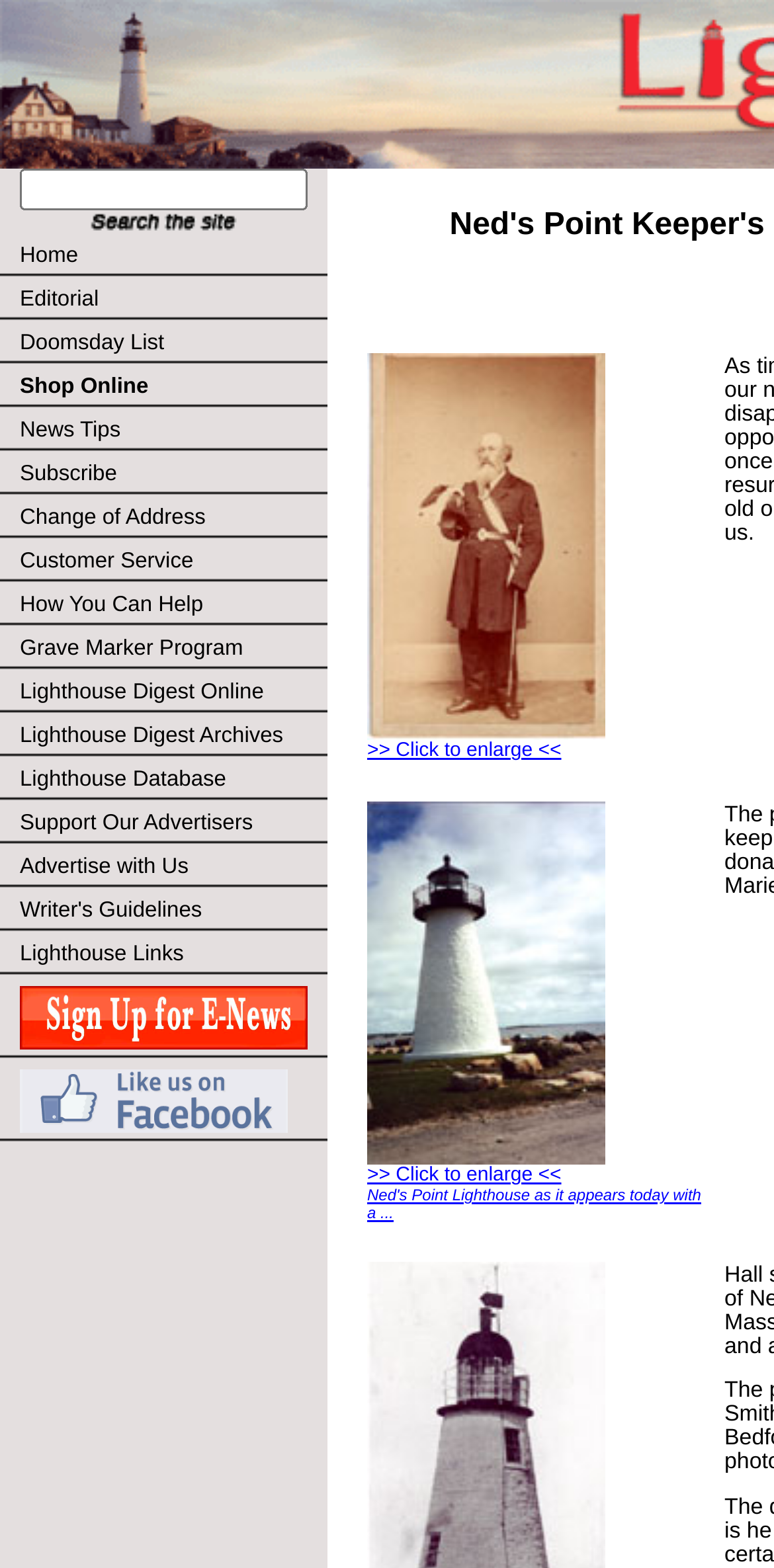Indicate the bounding box coordinates of the element that needs to be clicked to satisfy the following instruction: "View enlarged picture". The coordinates should be four float numbers between 0 and 1, i.e., [left, top, right, bottom].

[0.474, 0.463, 0.782, 0.474]